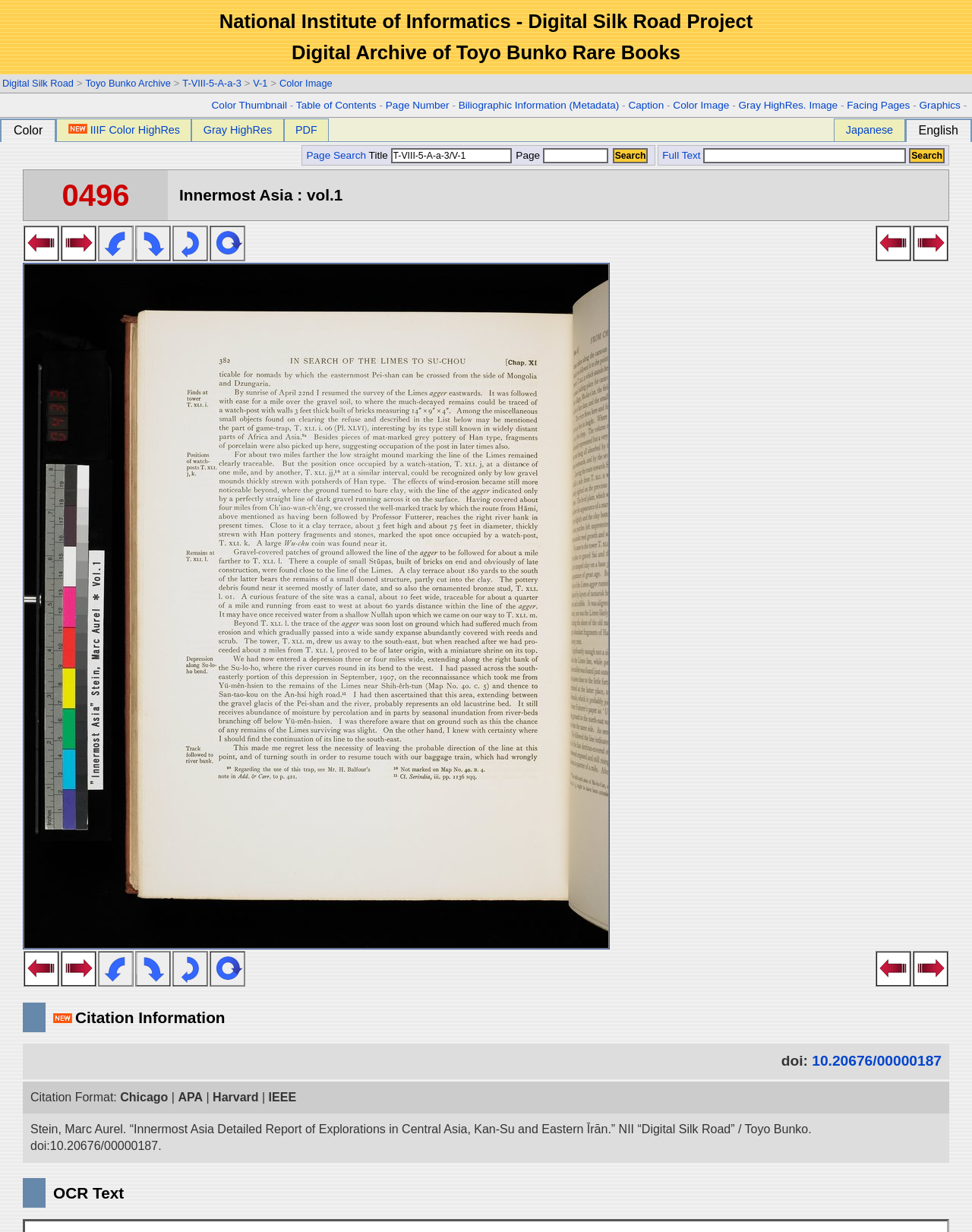How many links are there in the top navigation bar?
Provide a detailed answer to the question, using the image to inform your response.

The top navigation bar contains links to 'Digital Silk Road', 'Toyo Bunko Archive', 'T-VIII-5-A-a-3', 'V-1', 'Color Image', '>' and 'Table of Contents', which makes a total of 7 links.